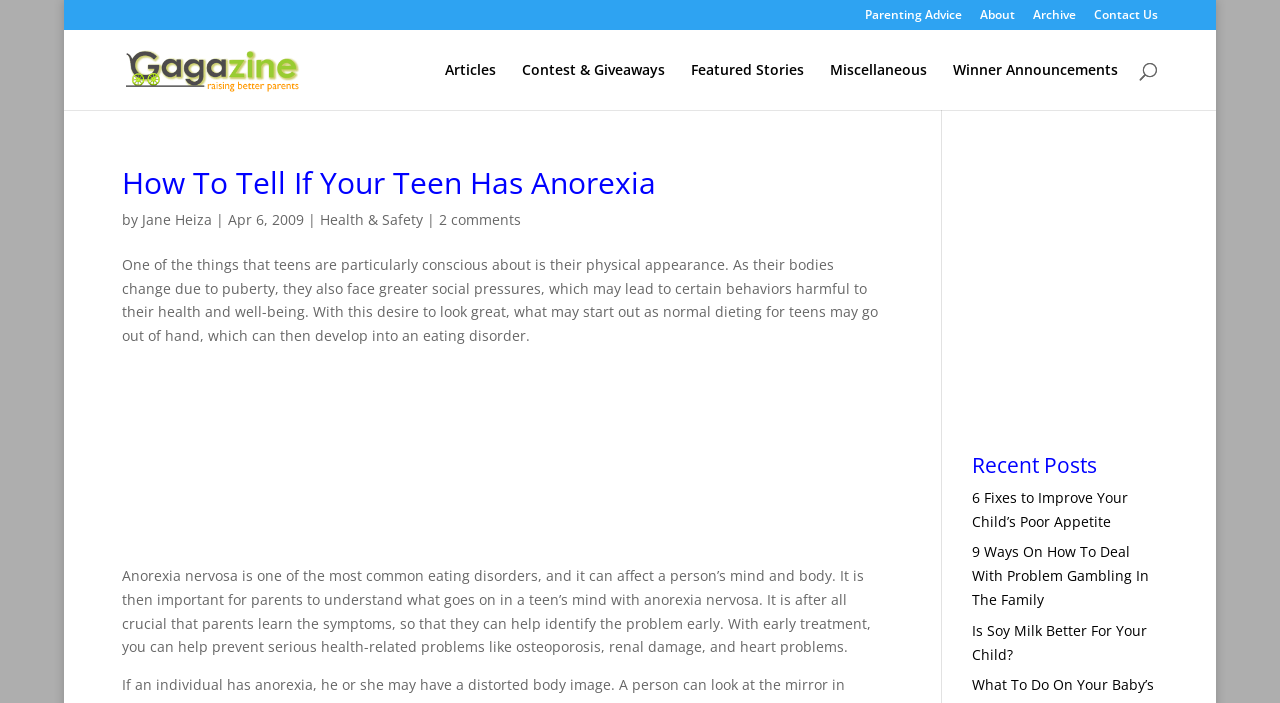Describe all the key features of the webpage in detail.

The webpage is about parenting advice, specifically focusing on how to identify anorexia in teenagers. At the top, there are several links to different sections of the website, including "Parenting Advice", "About", "Archive", and "Contact Us". Below these links, there is a logo image with the website's name, "Gagazine: Parenting Advice & Pregnancy Tips". 

To the right of the logo, there are more links to categories such as "Articles", "Contest & Giveaways", "Featured Stories", "Miscellaneous", and "Winner Announcements". A search bar is located above these links, allowing users to search for specific topics.

The main content of the webpage is an article titled "How To Tell If Your Teen Has Anorexia". The article is written by Jane Heiza and was published on April 6, 2009. It falls under the category of "Health & Safety" and has 2 comments. The article discusses the importance of parents understanding the symptoms of anorexia nervosa in teenagers, as early treatment can prevent serious health problems.

There are two advertisements on the page, one located below the article's introduction and another on the right side of the page. Below the article, there is a section titled "Recent Posts" with links to other articles, including "6 Fixes to Improve Your Child’s Poor Appetite", "9 Ways On How To Deal With Problem Gambling In The Family", and "Is Soy Milk Better For Your Child?".